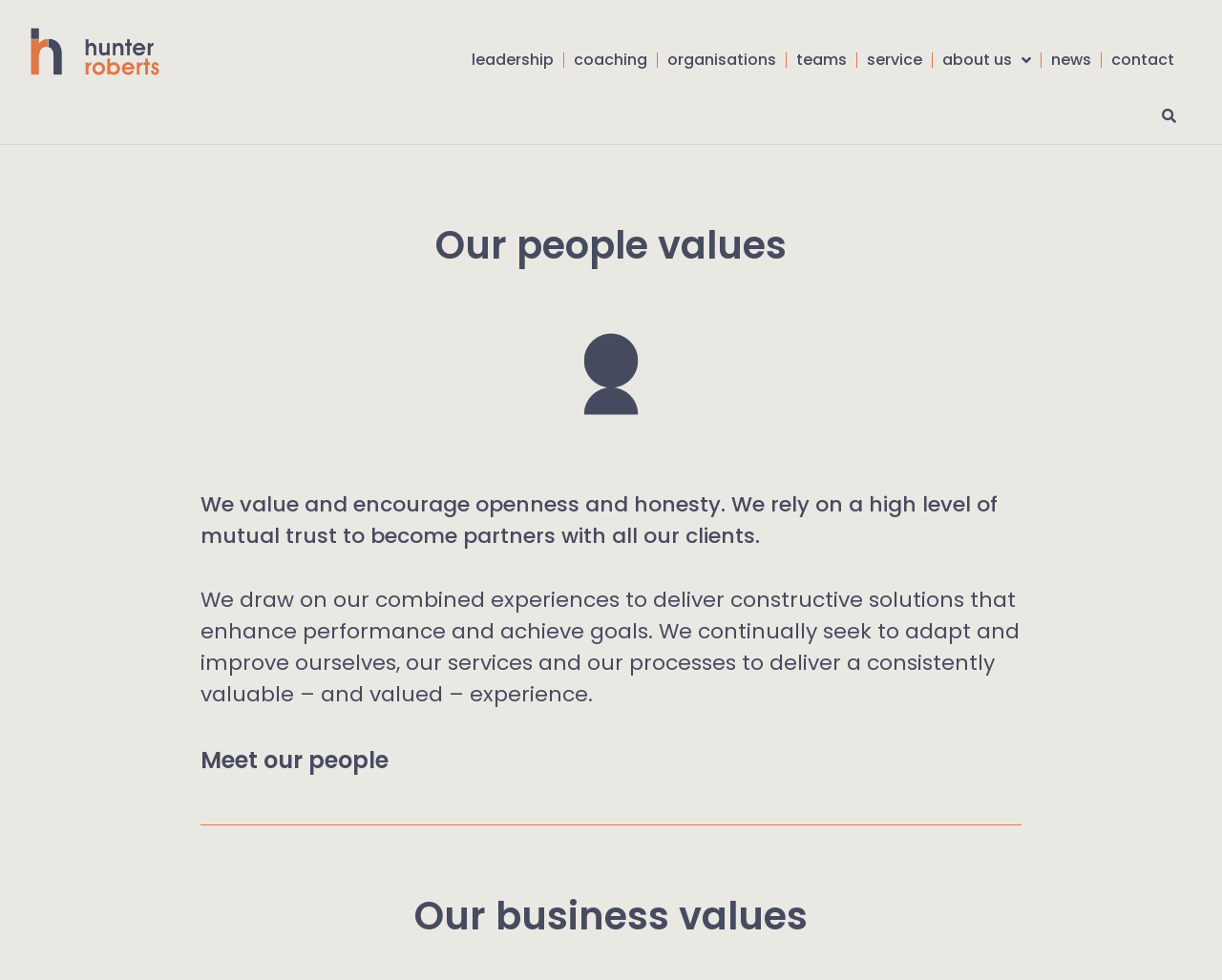What is the logo of the company?
Use the image to give a comprehensive and detailed response to the question.

The logo of the company is Hunter Roberts, which can be found in the top left corner of the webpage as a horizontal logo.